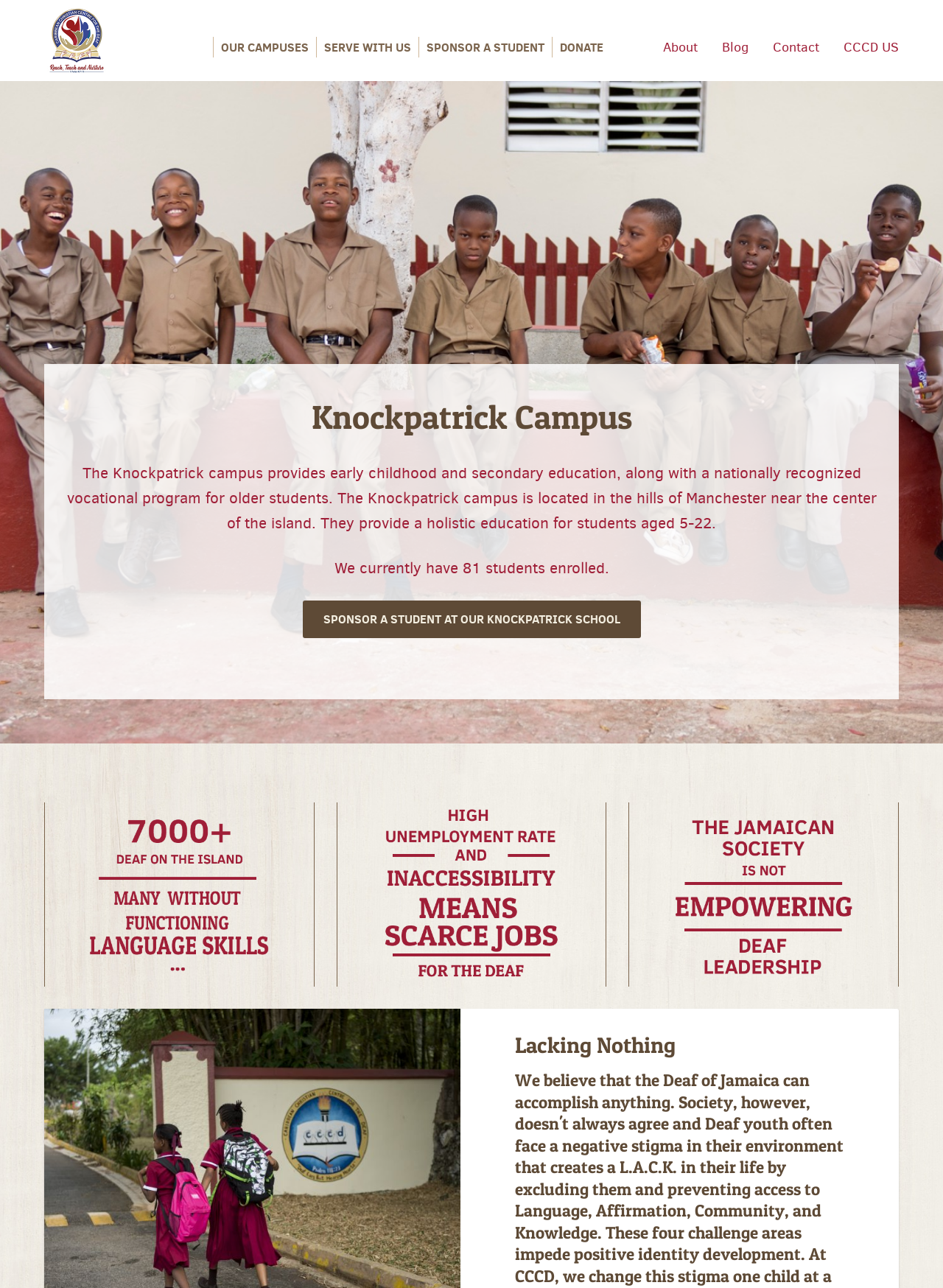Pinpoint the bounding box coordinates for the area that should be clicked to perform the following instruction: "Sponsor a student at Knockpatrick school".

[0.321, 0.481, 0.679, 0.494]